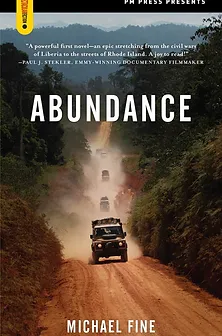Detail the scene depicted in the image with as much precision as possible.

The image features the book cover of "Abundance," authored by Michael Fine. The cover showcases a striking scene of a dirt road winding through a lush landscape, illuminated by sunlight filtering through the trees. Prominently displayed at the top, the title "ABUNDANCE" is printed in bold, white letters, capturing attention and evoking a sense of vast opportunity. Below the title, a compelling quote endorses the novel: "A powerful first novel -- an epic stretching from the civil wars of Liberia to the streets of Rhode Island. A joy to read!" This endorsement is attributed to Paul J. Stekler, an Emmy-winning documentary filmmaker, indicating the book's critical acclaim. At the bottom, Michael Fine's name is presented, establishing him as the author. The overall design combines imagery and typography to create an inviting and thought-provoking visual representation of the narrative within.